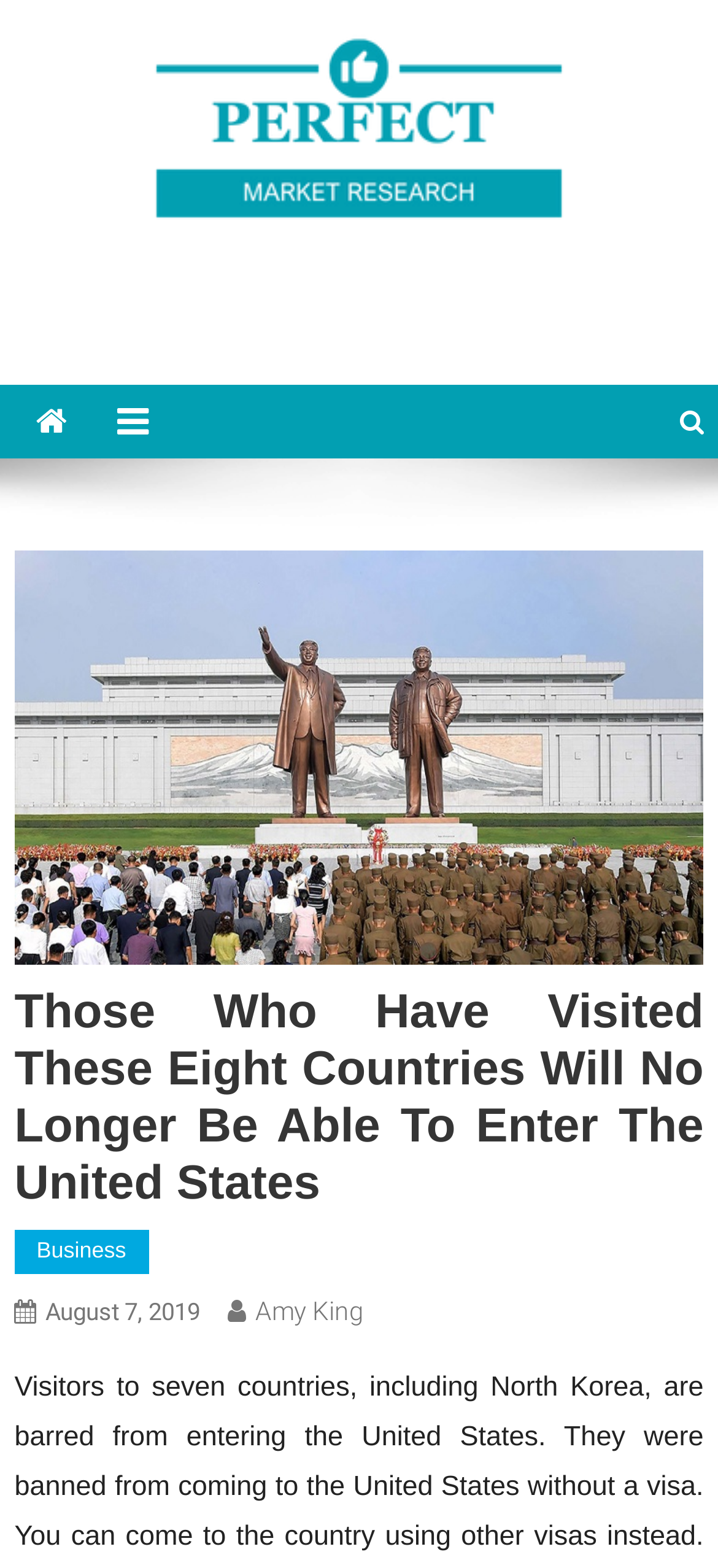When was the news article published?
Use the image to answer the question with a single word or phrase.

August 7, 2019